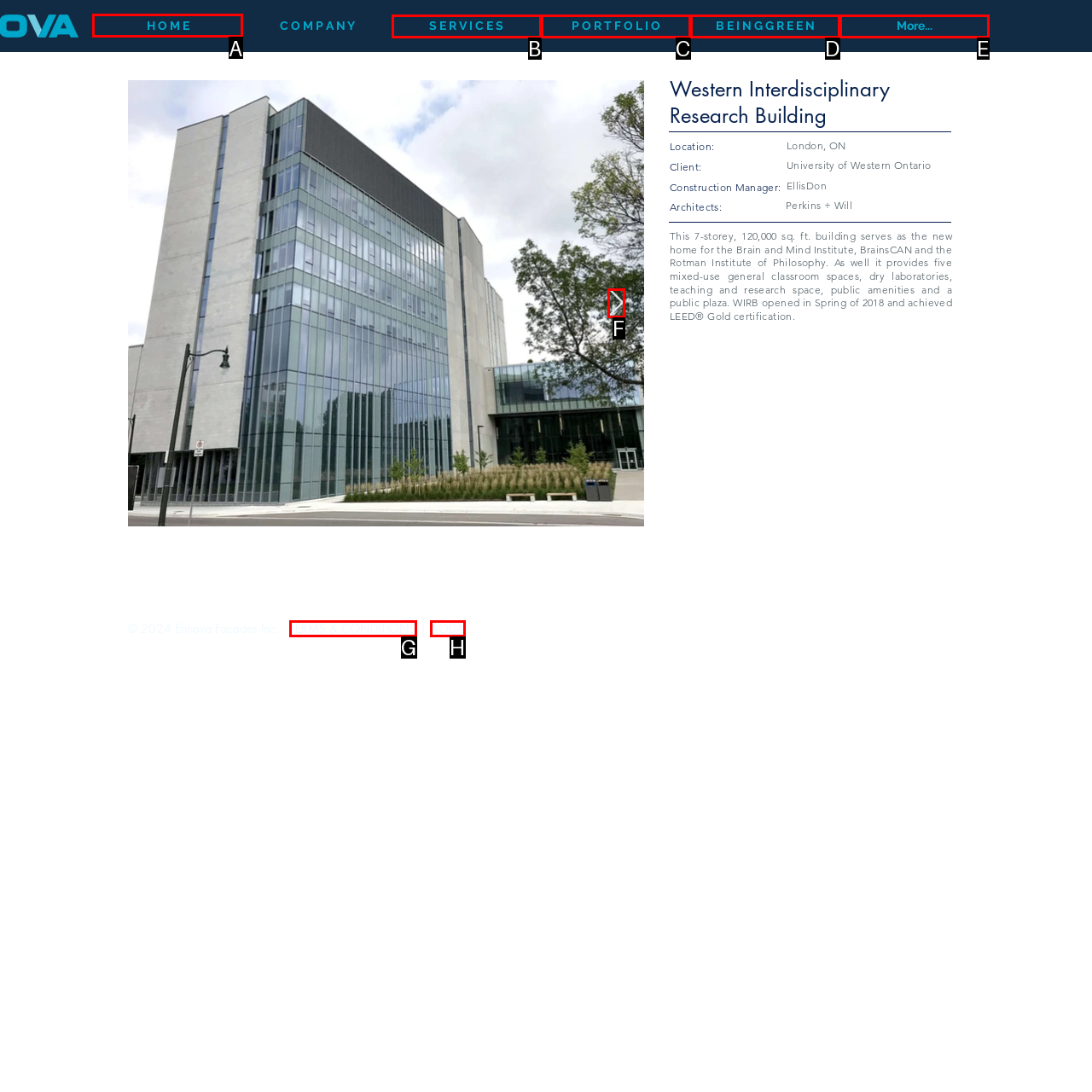What is the letter of the UI element you should click to Click on HOME? Provide the letter directly.

A